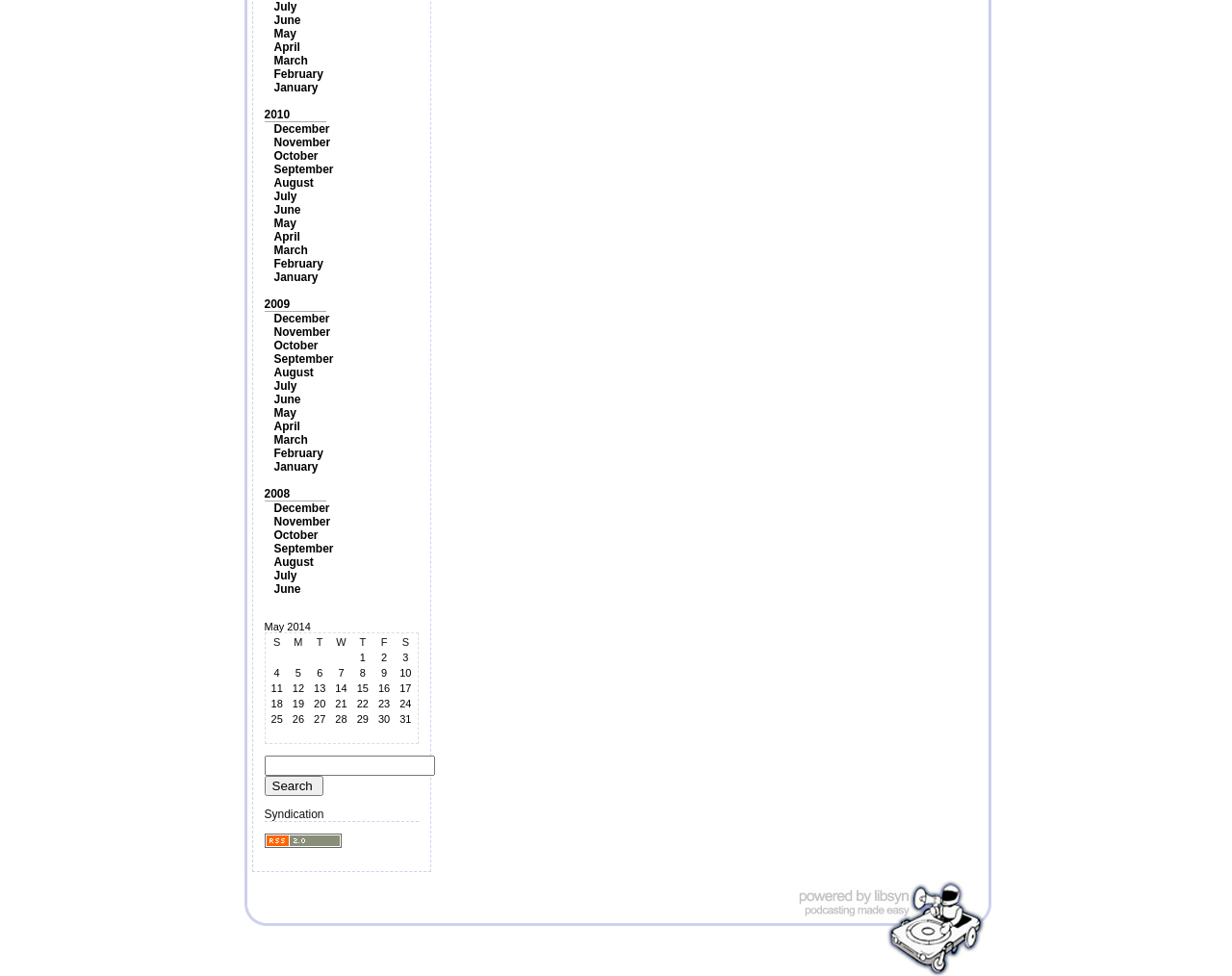Using the description "March", predict the bounding box of the relevant HTML element.

[0.222, 0.444, 0.25, 0.458]